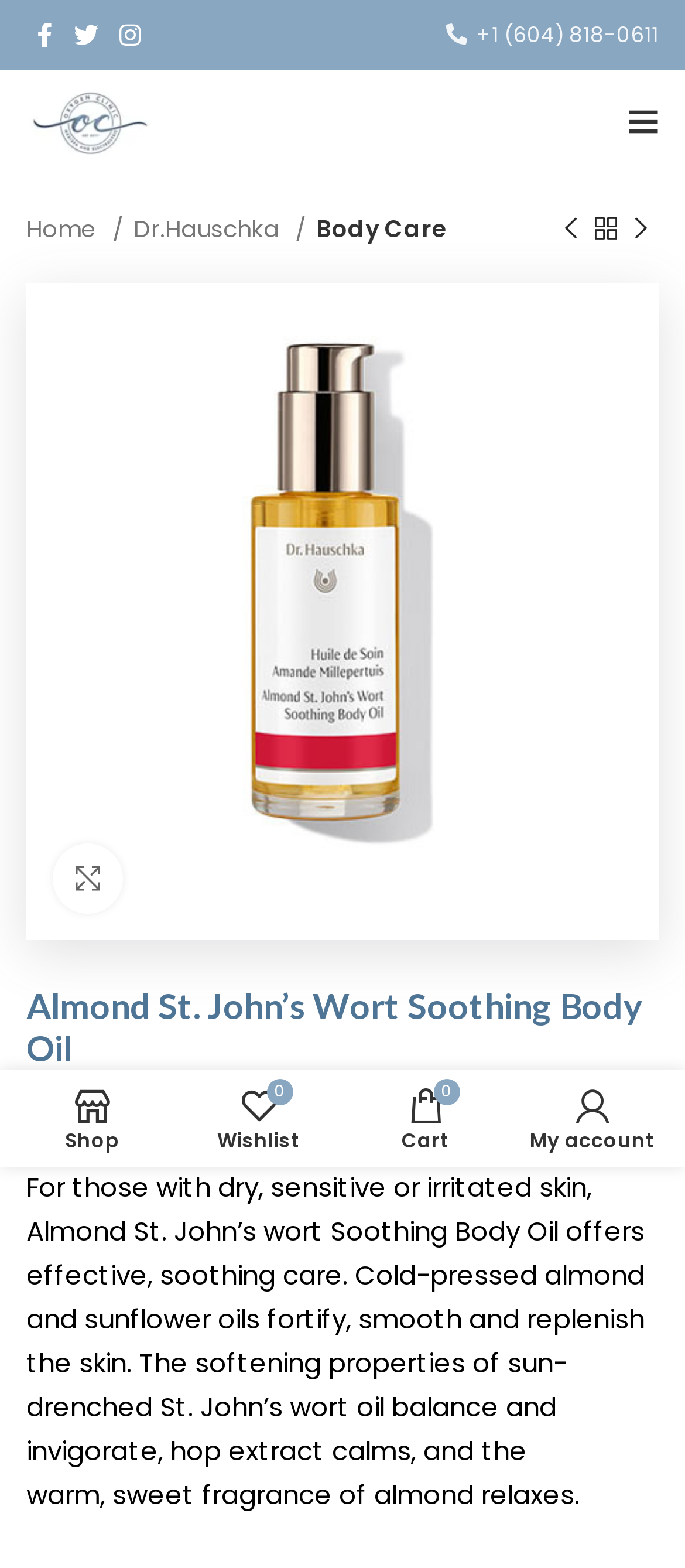Determine the bounding box coordinates of the clickable region to follow the instruction: "View shopping cart".

[0.5, 0.688, 0.744, 0.739]